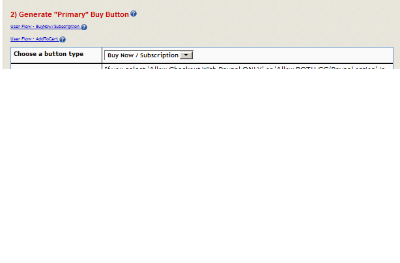Using the information in the image, could you please answer the following question in detail:
What is the likely goal of the feature in the interface?

The likely goal of the feature in the interface is to help merchants integrate payment solutions into their websites, allowing for seamless transactions and providing a convenient way for customers to make payments.